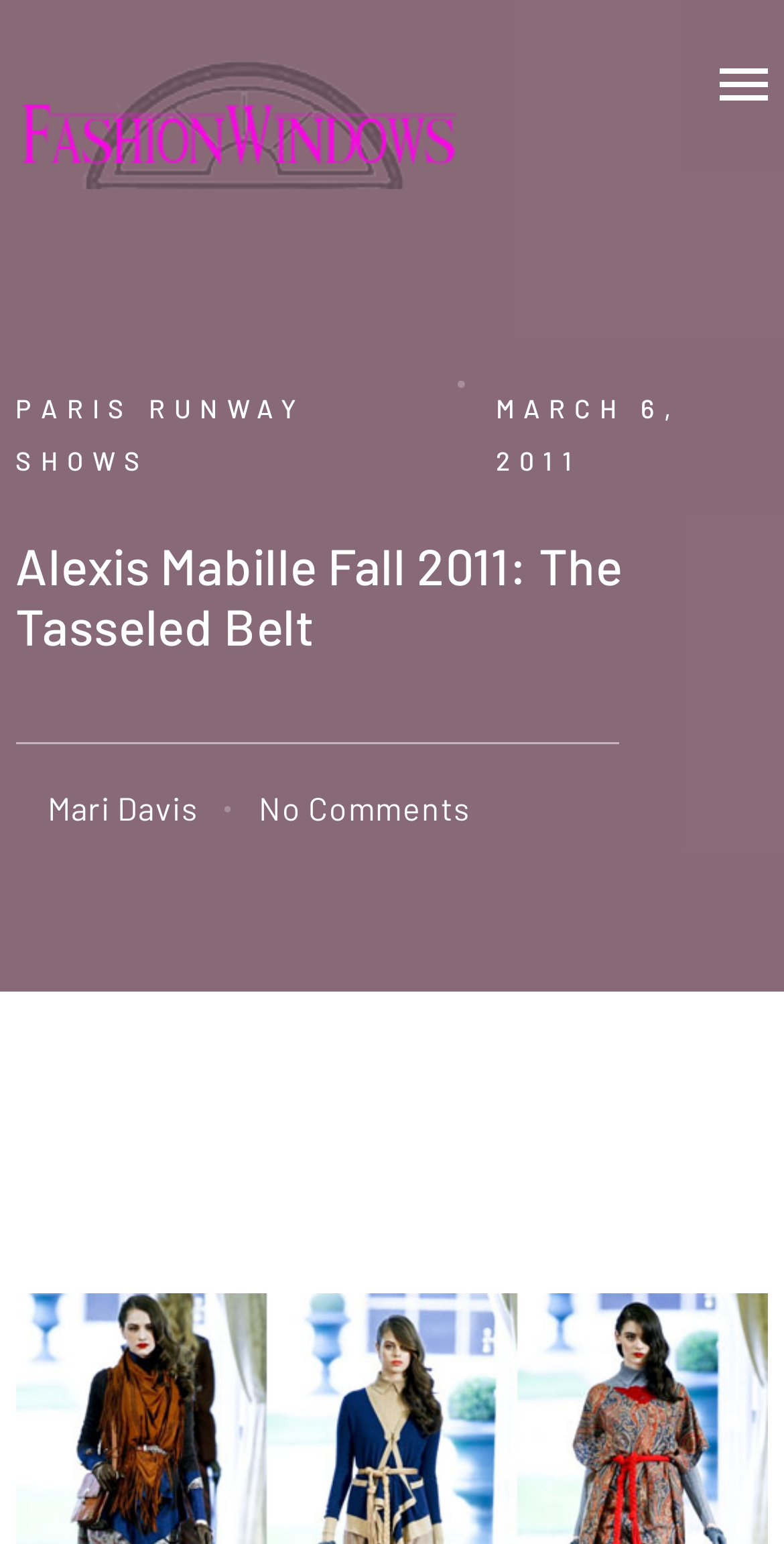Answer the question using only one word or a concise phrase: Who is the author of the article?

Mari Davis